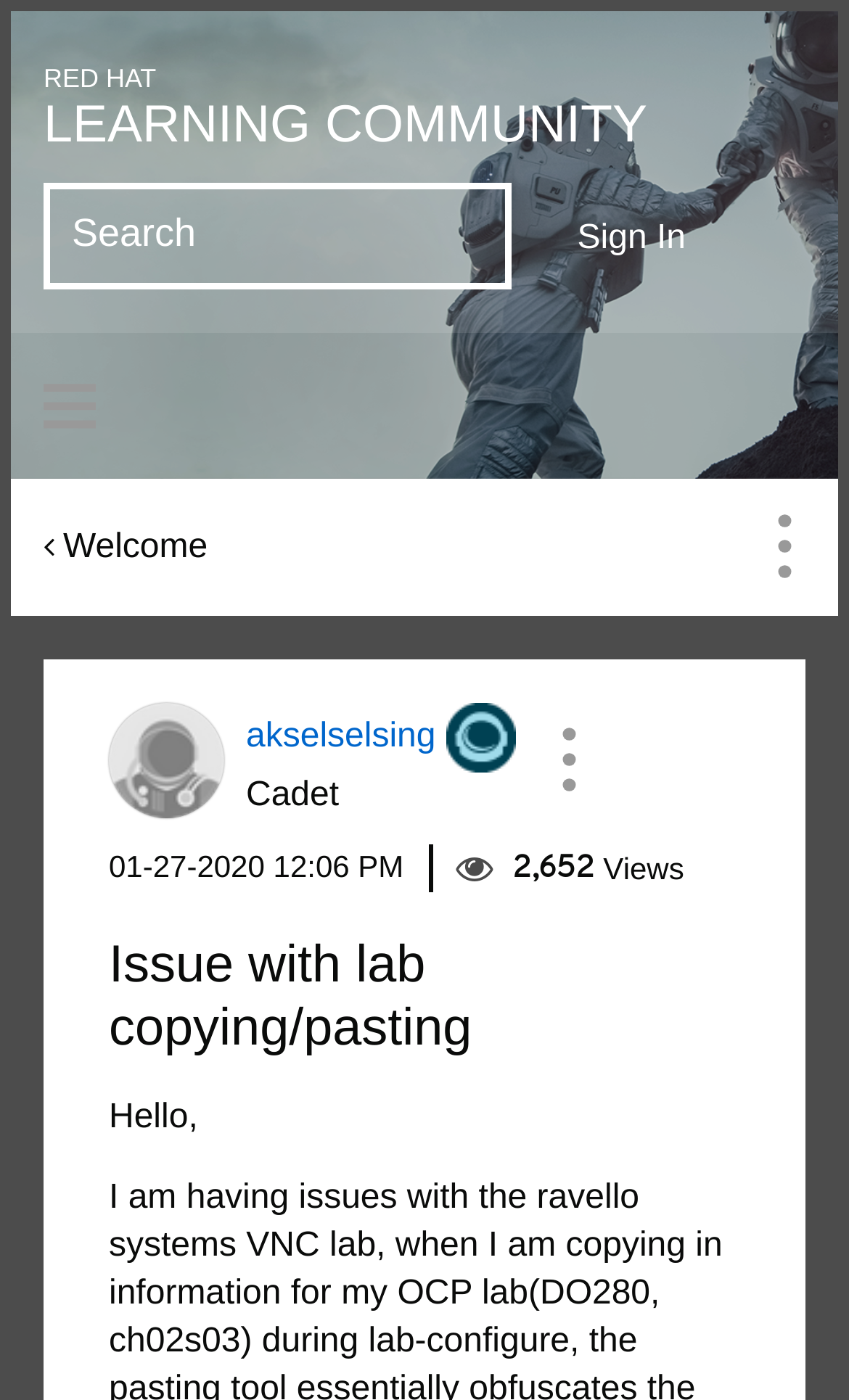Please identify the coordinates of the bounding box for the clickable region that will accomplish this instruction: "Browse the community".

[0.051, 0.25, 0.164, 0.331]